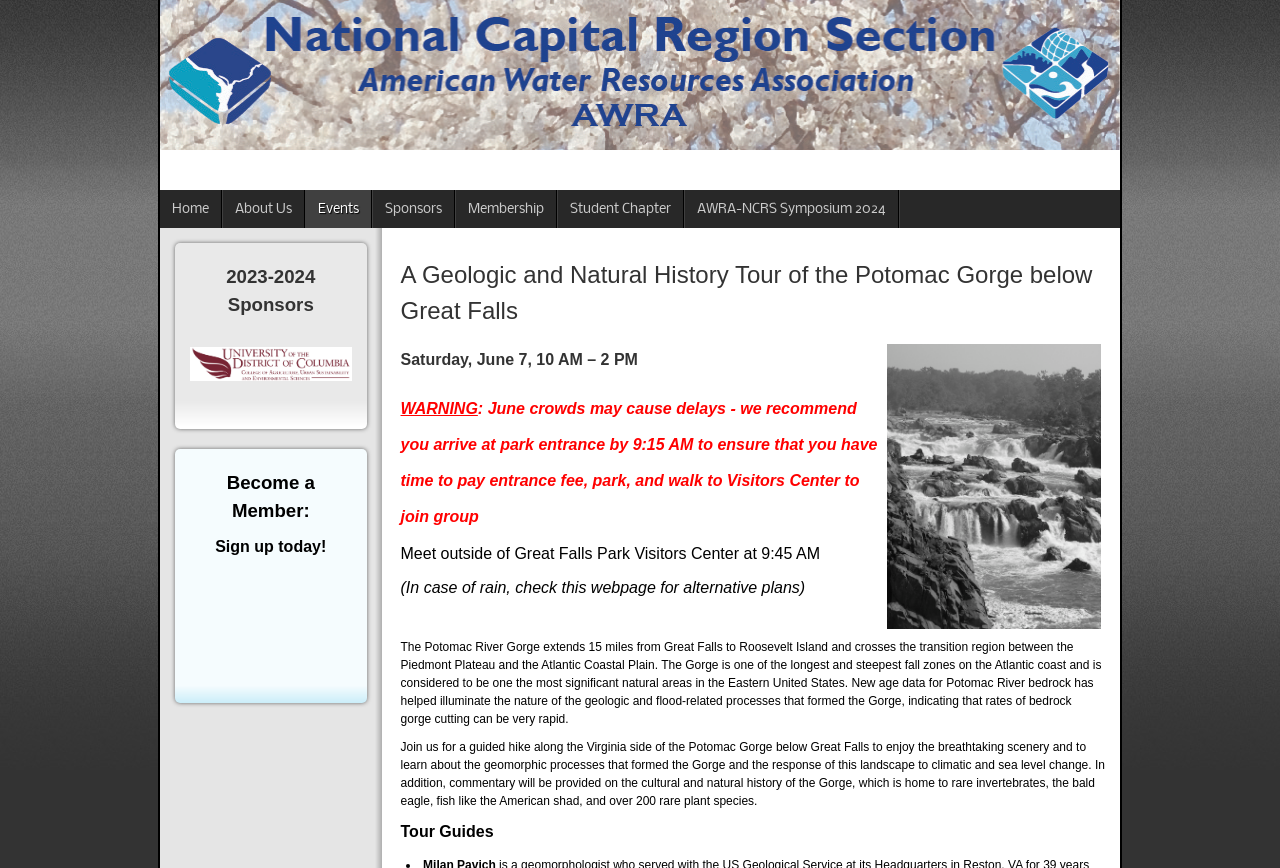How many sponsors are listed on the webpage?
Please provide a detailed and comprehensive answer to the question.

I found the sponsor by looking at the text '2023-2024 Sponsors' and the link 'CAUSES-logo-RGB1' below it, which indicates that there is only one sponsor listed on the webpage.